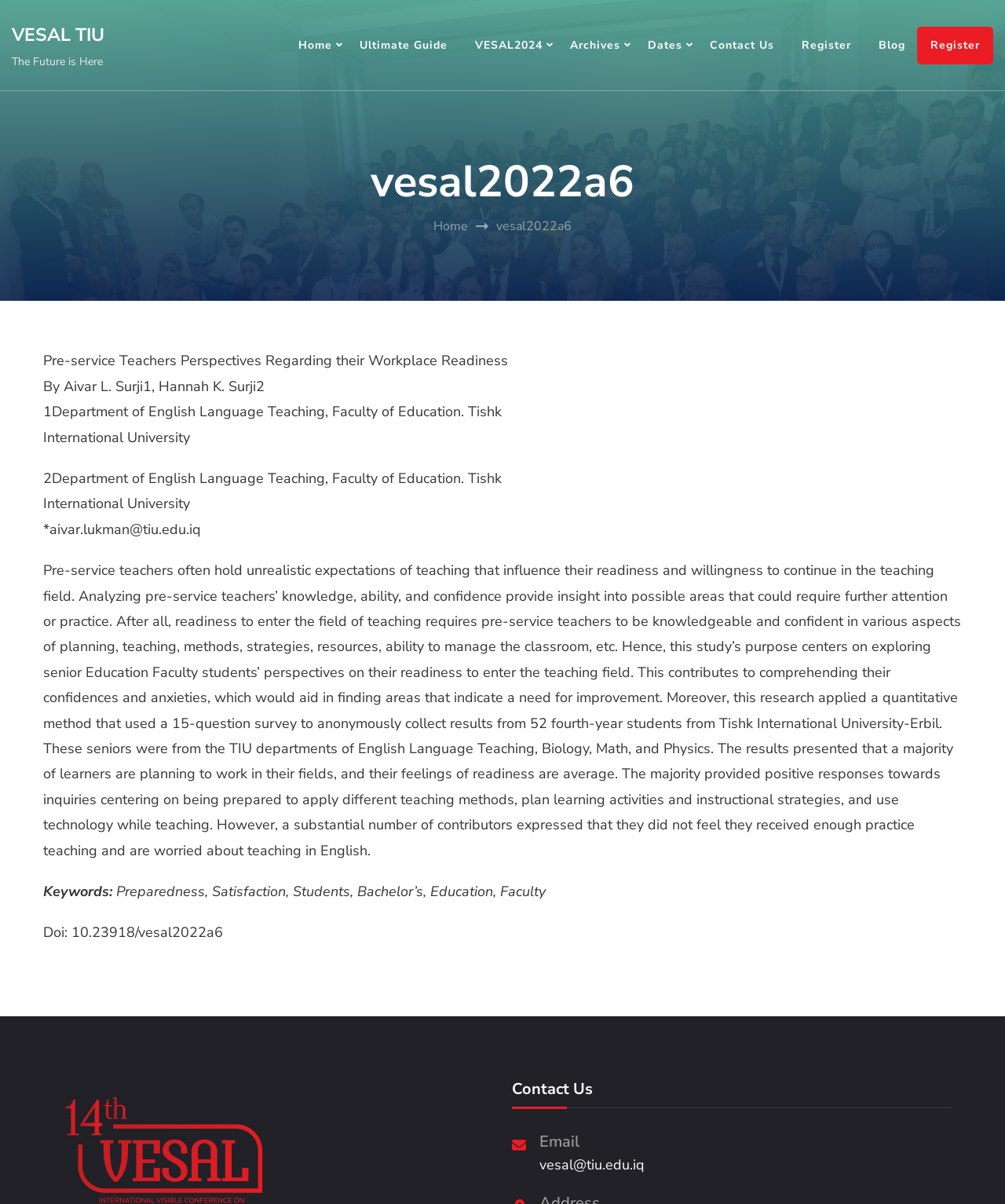Locate the bounding box coordinates of the area that needs to be clicked to fulfill the following instruction: "Register for an account". The coordinates should be in the format of four float numbers between 0 and 1, namely [left, top, right, bottom].

[0.786, 0.013, 0.859, 0.062]